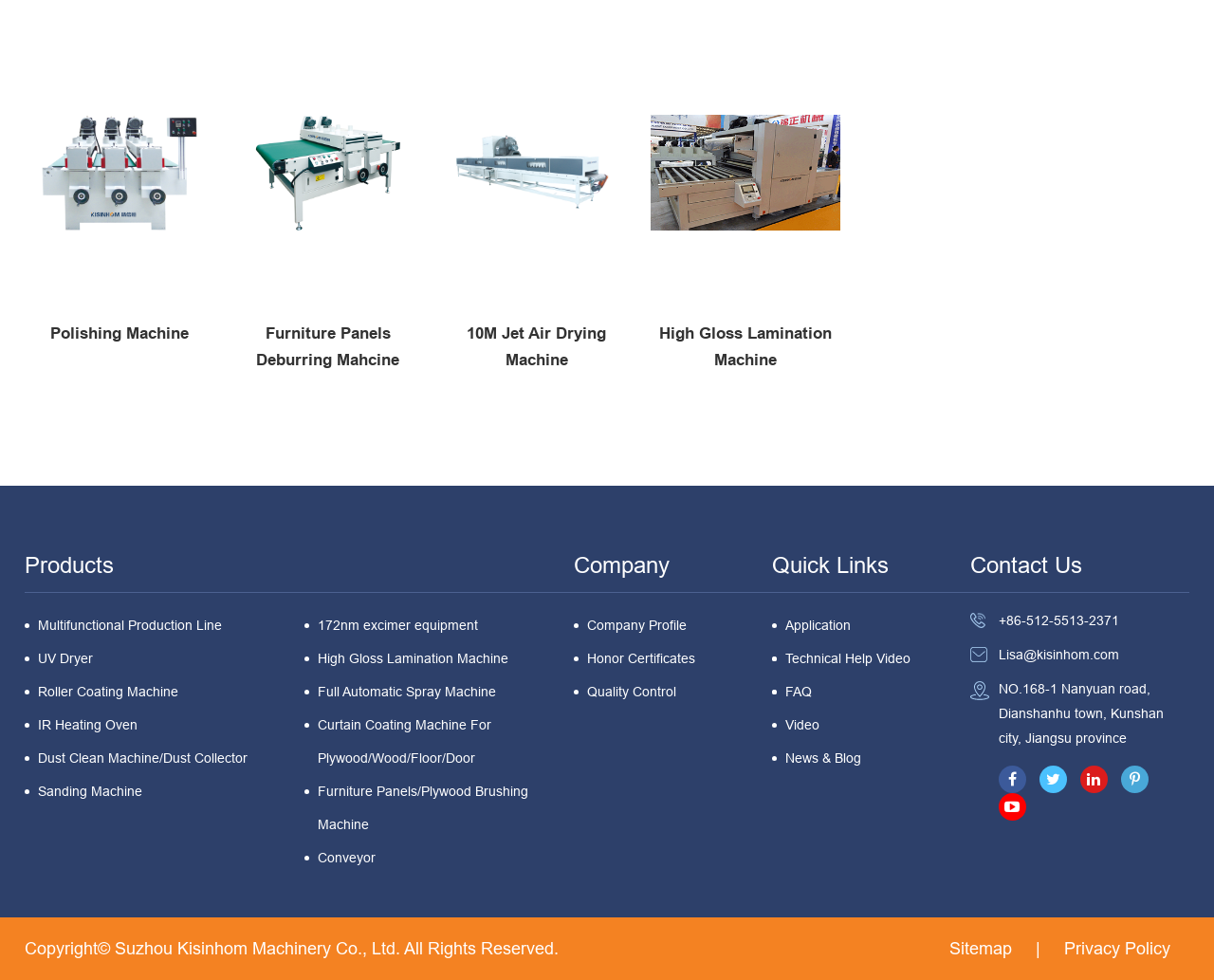Locate the bounding box of the user interface element based on this description: "172nm excimer equipment".

[0.262, 0.631, 0.394, 0.646]